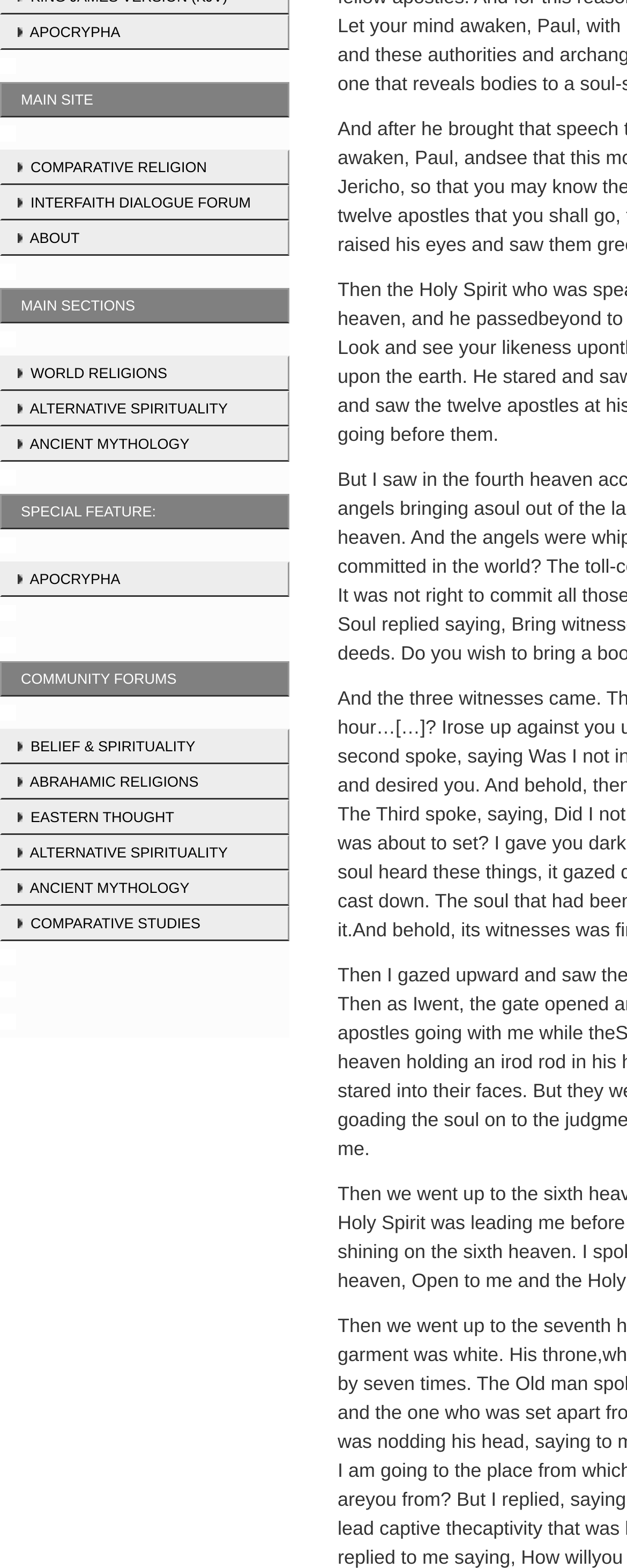Provide the bounding box coordinates for the specified HTML element described in this description: "ABOUT". The coordinates should be four float numbers ranging from 0 to 1, in the format [left, top, right, bottom].

[0.0, 0.141, 0.462, 0.163]